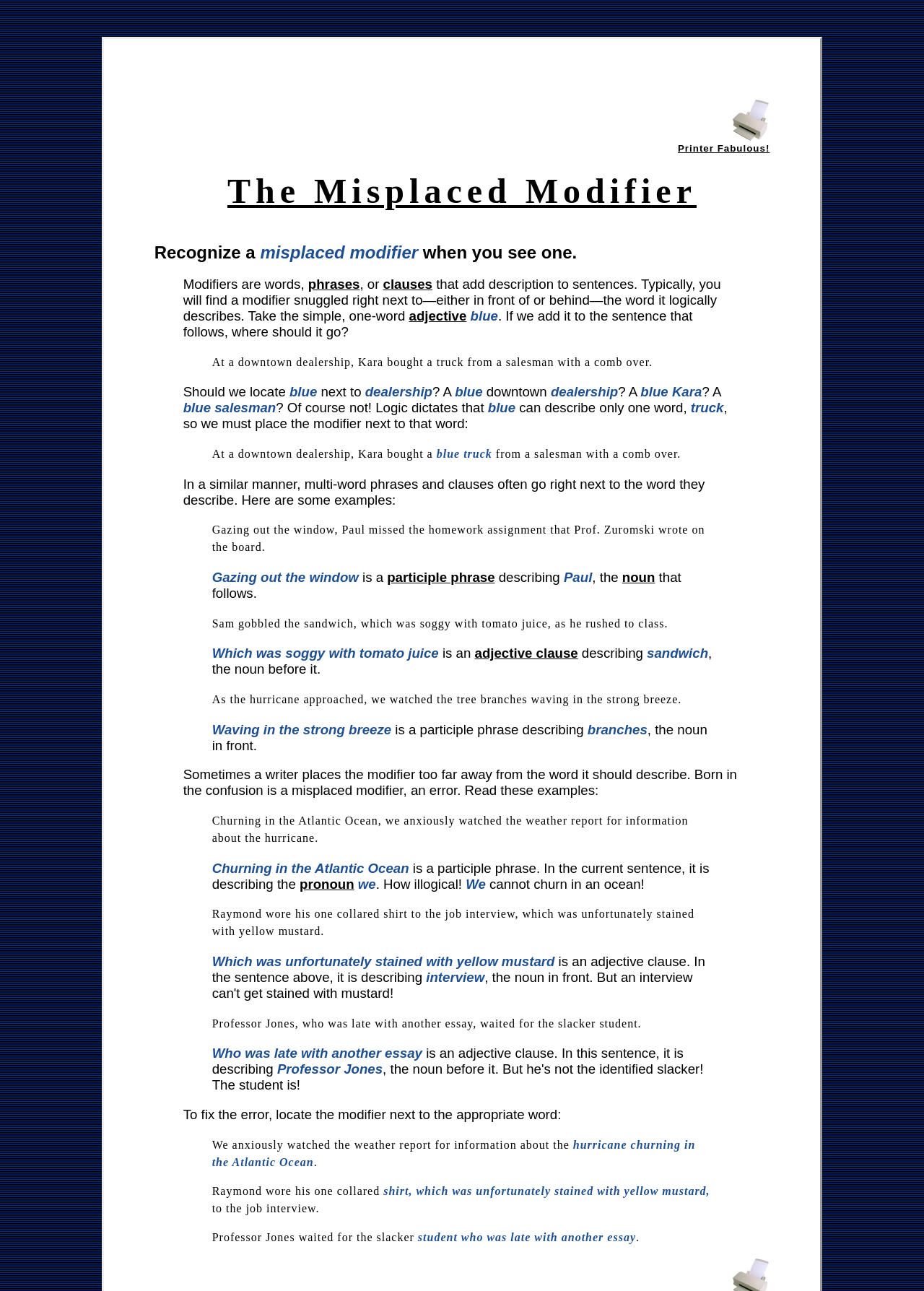Find and specify the bounding box coordinates that correspond to the clickable region for the instruction: "Follow the 'phrases' link".

[0.333, 0.214, 0.389, 0.226]